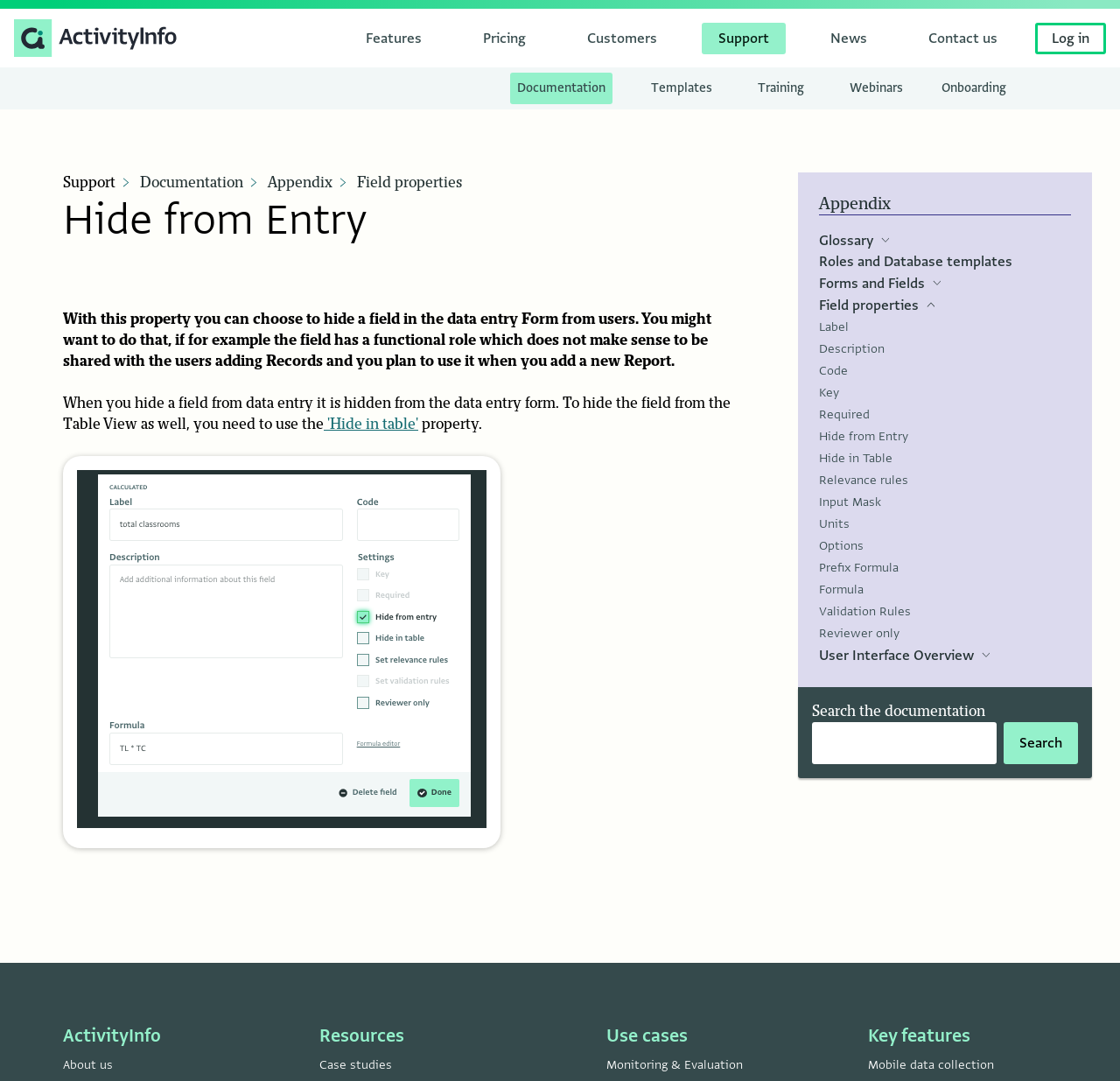Produce an extensive caption that describes everything on the webpage.

The webpage is about ActivityInfo, an information management software for monitoring and evaluation, reporting, and case management. At the top, there is a main navigation menu with links to "Features", "Pricing", "Customers", "Support", "News", "Contact us", and "Log in". Below this menu, there is a support menu with links to "Documentation", "Templates", "Training", "Webinars", and "Onboarding".

The main content area is divided into two sections. The left section has an article with a heading "Hide from Entry" and a description of the feature. Below this, there are links to related topics, including "Documentation", "Appendix", and "Field properties". 

The right section has a complementary area with a heading "Appendix" and several sections with disclosure triangles that can be expanded to reveal more information. These sections include "Roles and Database templates", "Forms and Fields", "Field properties", and "User Interface Overview". The "Field properties" section is expanded and lists several properties, including "Label", "Description", "Code", "Key", "Required", "Hide from Entry", "Hide in Table", and others.

At the bottom of the page, there is a search box with a button to search the documentation, and several links to "About us", "Case studies", "Monitoring & Evaluation", and "Mobile data collection".